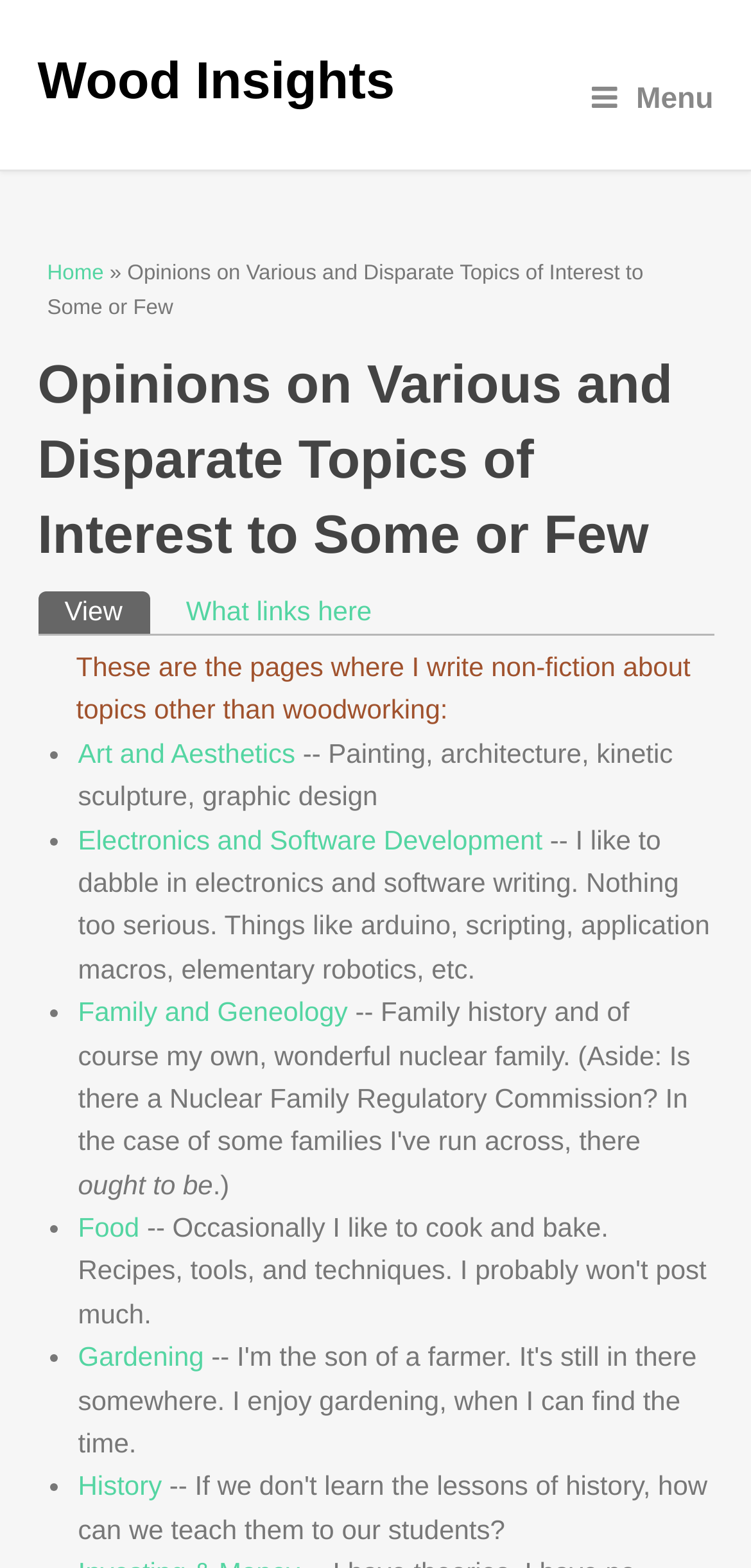Respond to the following question using a concise word or phrase: 
How many primary tabs are there?

2